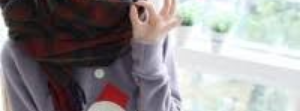What is visible through the window?
Give a one-word or short phrase answer based on the image.

greenery